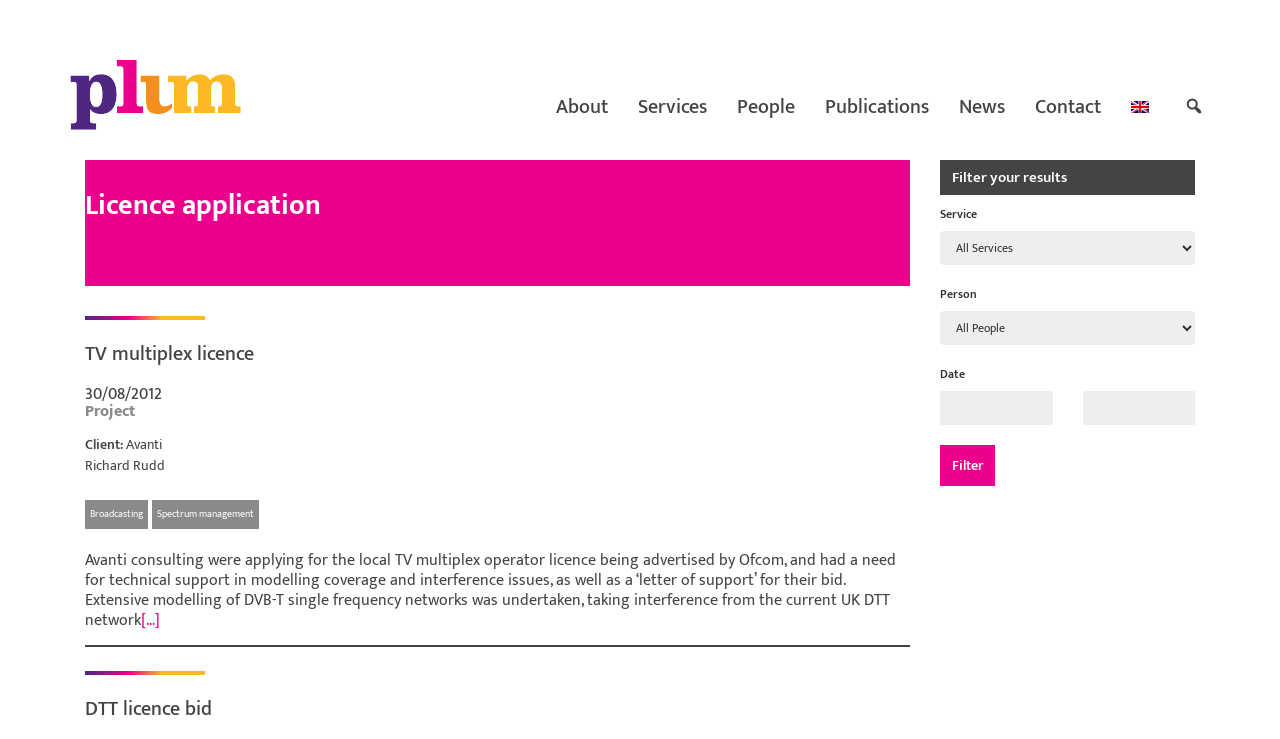Convey a detailed summary of the webpage, mentioning all key elements.

The webpage is titled "Licence application Archives - Plum Consulting" and features a prominent header section at the top with a link to "Plum Consulting" accompanied by an image of the company's logo. Below this, there is a navigation menu with links to various sections of the website, including "About", "Services", "People", "Publications", "News", and "Contact". The menu also includes a language selection option, "English", which is represented by an image.

The main content area of the webpage is divided into two sections. On the left, there is a header section with the title "Licence application" and a subheading "TV multiplex licence". Below this, there is a list of articles or news items, each with a title, date, and brief description. The first article is about Avanti consulting's application for a local TV multiplex operator licence, and it includes links to related topics such as "Richard Rudd" and "Broadcasting".

On the right side of the webpage, there is a complementary section with a heading "Filter your results". This section contains a search form with dropdown menus for selecting "Service", "Person", and "Date", as well as two text input fields and a "Filter" button.

Overall, the webpage appears to be a archive of licence applications, with a focus on TV multiplex licences, and provides a way for users to filter and search through the content.